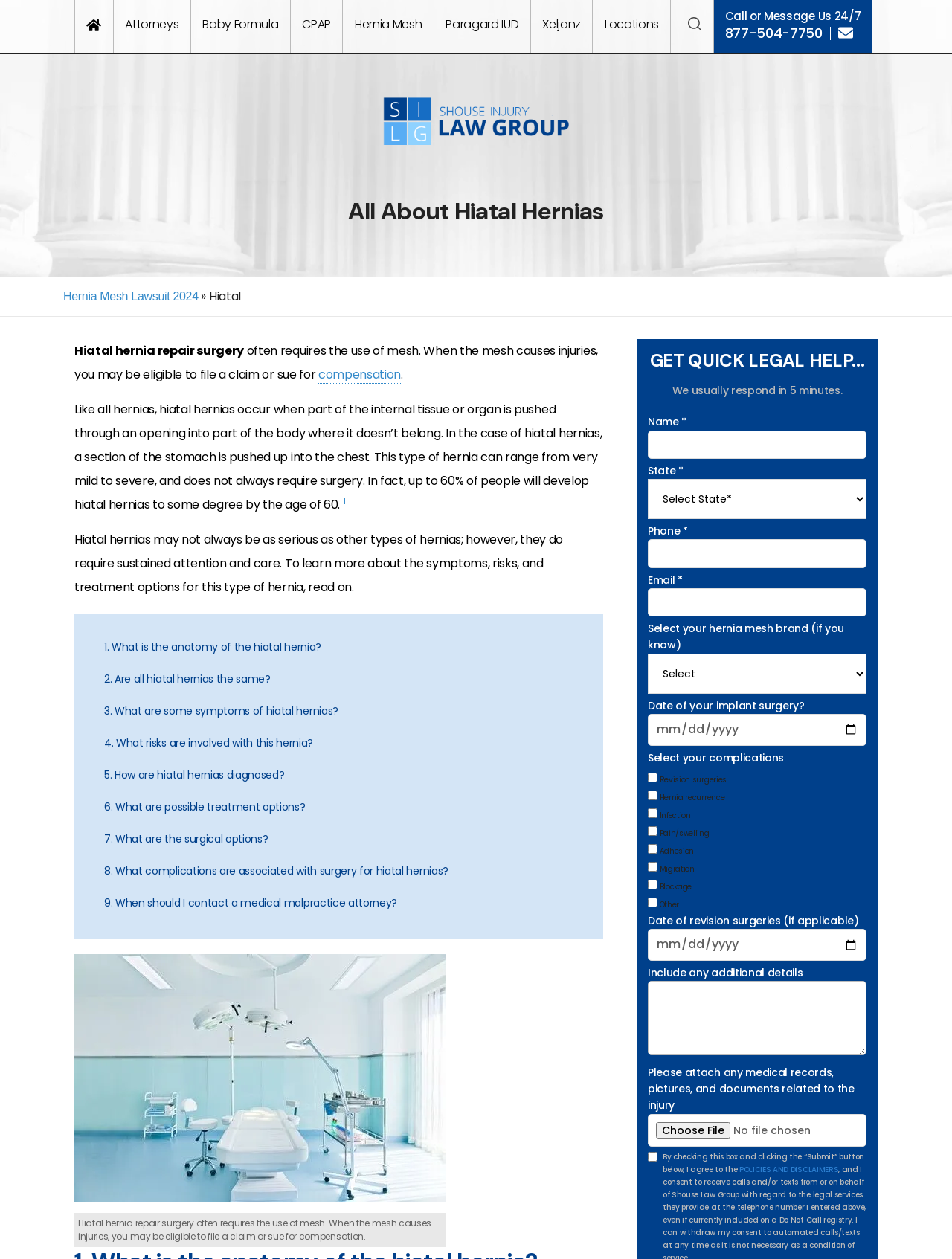Show the bounding box coordinates for the element that needs to be clicked to execute the following instruction: "Fill in the 'Name' field". Provide the coordinates in the form of four float numbers between 0 and 1, i.e., [left, top, right, bottom].

[0.68, 0.342, 0.91, 0.364]